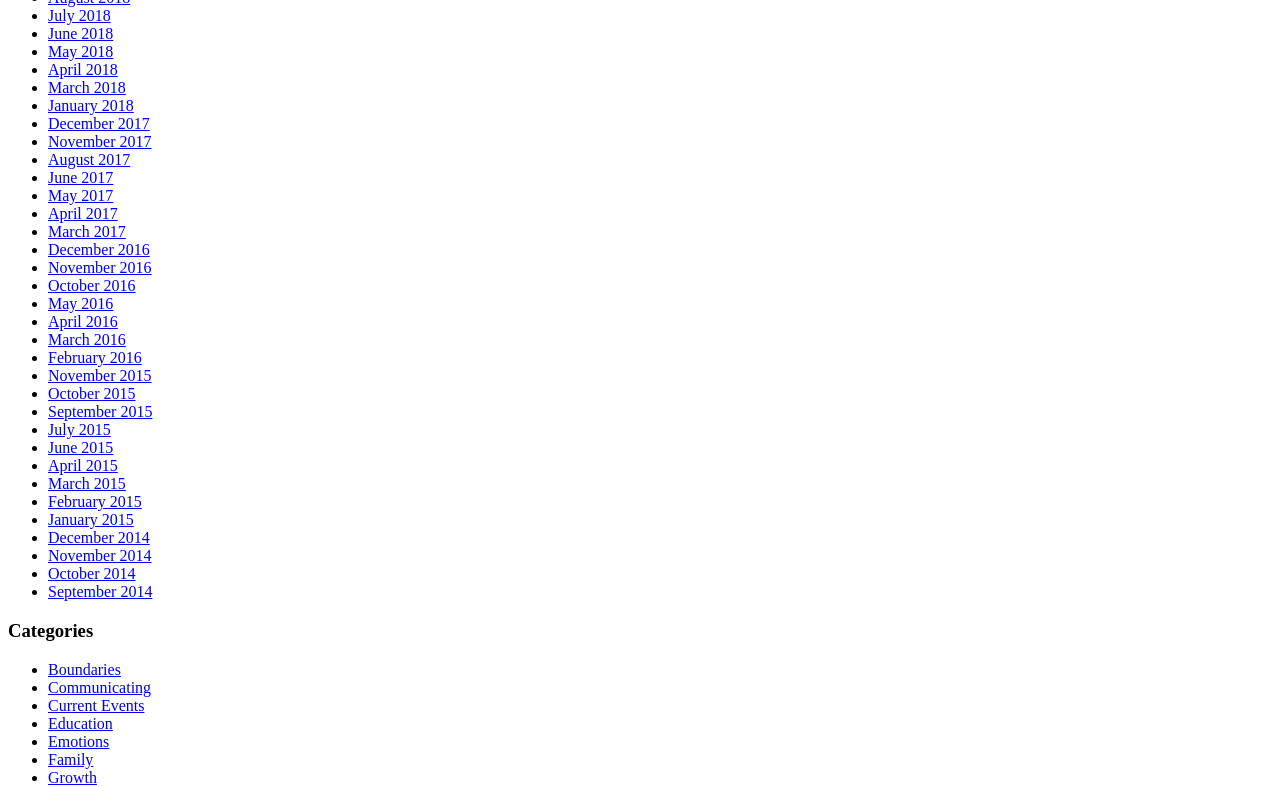Provide the bounding box coordinates in the format (top-left x, top-left y, bottom-right x, bottom-right y). All values are floating point numbers between 0 and 1. Determine the bounding box coordinate of the UI element described as: Education

[0.038, 0.908, 0.088, 0.93]